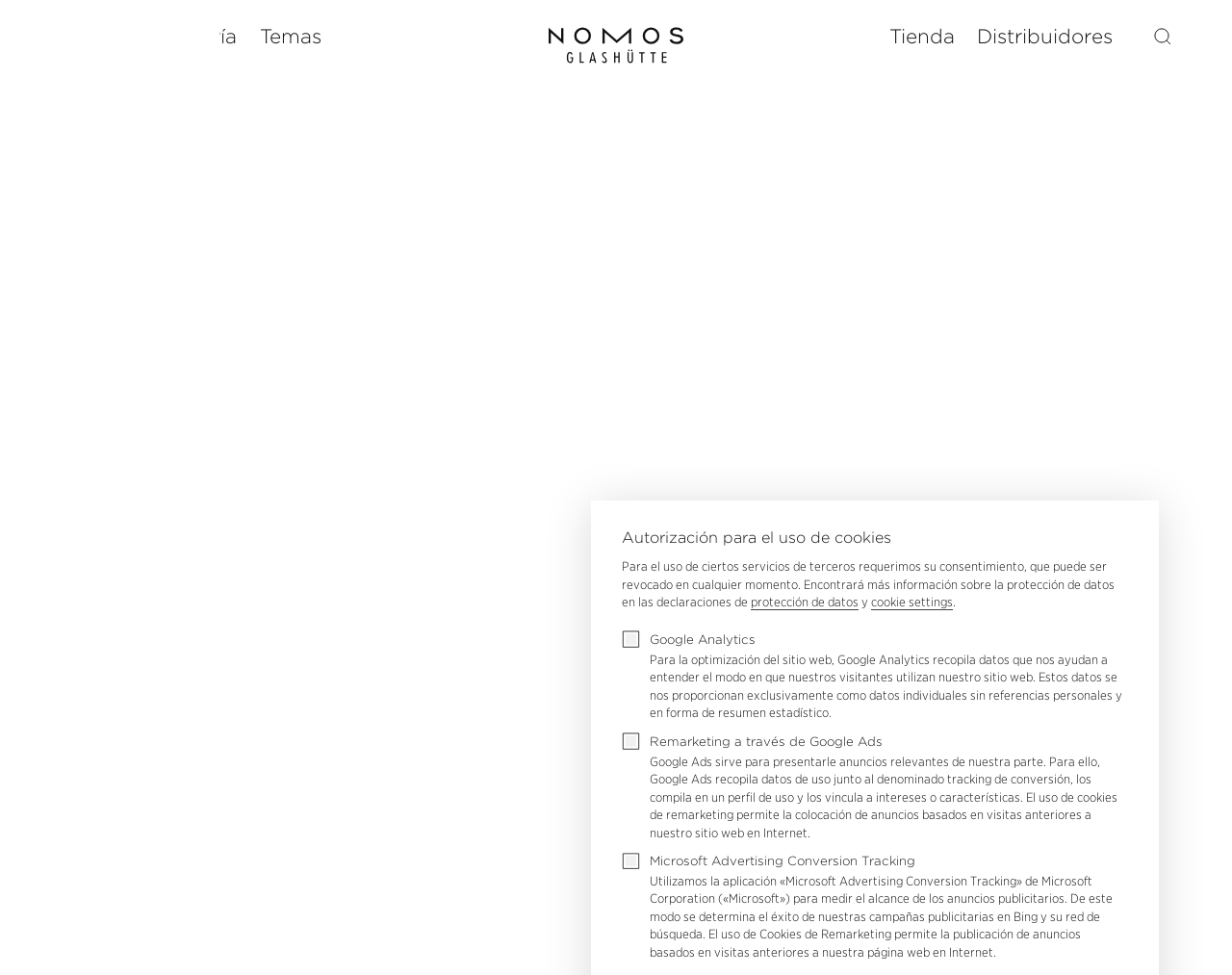Offer an extensive depiction of the webpage and its key elements.

The webpage is about NOMOS Glashütte, a watch manufacturer. At the top, there is a horizontal menubar with three links: "Relojes", "Relojería", and "Temas". Next to it, there is a logo of NOMOS Glashütte, which is an image. Below the logo, there is another horizontal menubar with three links: "Tienda", "Distribuidores", and a search icon.

The main content of the webpage is divided into several sections. The first section has a heading "LIFE" and contains several links: "All", "Design", "Watchmaking", "New releases", "Values", "People", and "Life". 

Below this section, there are three articles with headings: "Where watches come from", "Talking politics at work", and "Emergency aid from a watch". Each article has a brief summary and a link to read more.

Further down, there is a section about cookie settings, which includes a heading "Autorización para el uso de cookies" and a paragraph of text explaining the use of cookies. There are also three checkboxes for Google Analytics, Remarketing through Google Ads, and Microsoft Advertising Conversion Tracking, each with a heading and a description of its purpose.

Overall, the webpage has a clean and organized layout, with clear headings and concise text. The use of images is minimal, with only a few icons and the logo of NOMOS Glashütte.